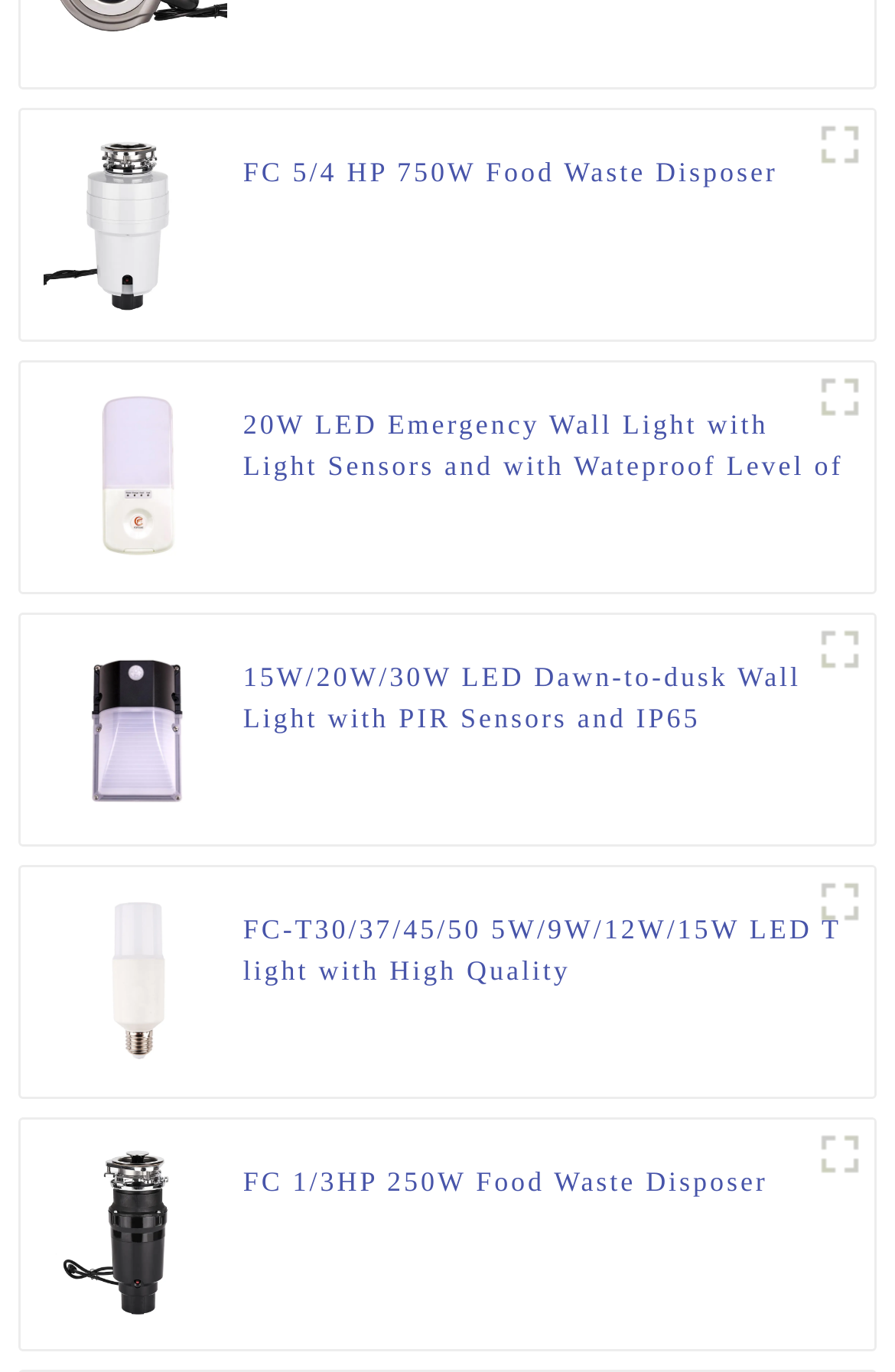Answer the question below in one word or phrase:
What is the brand of the food waste disposer?

FC